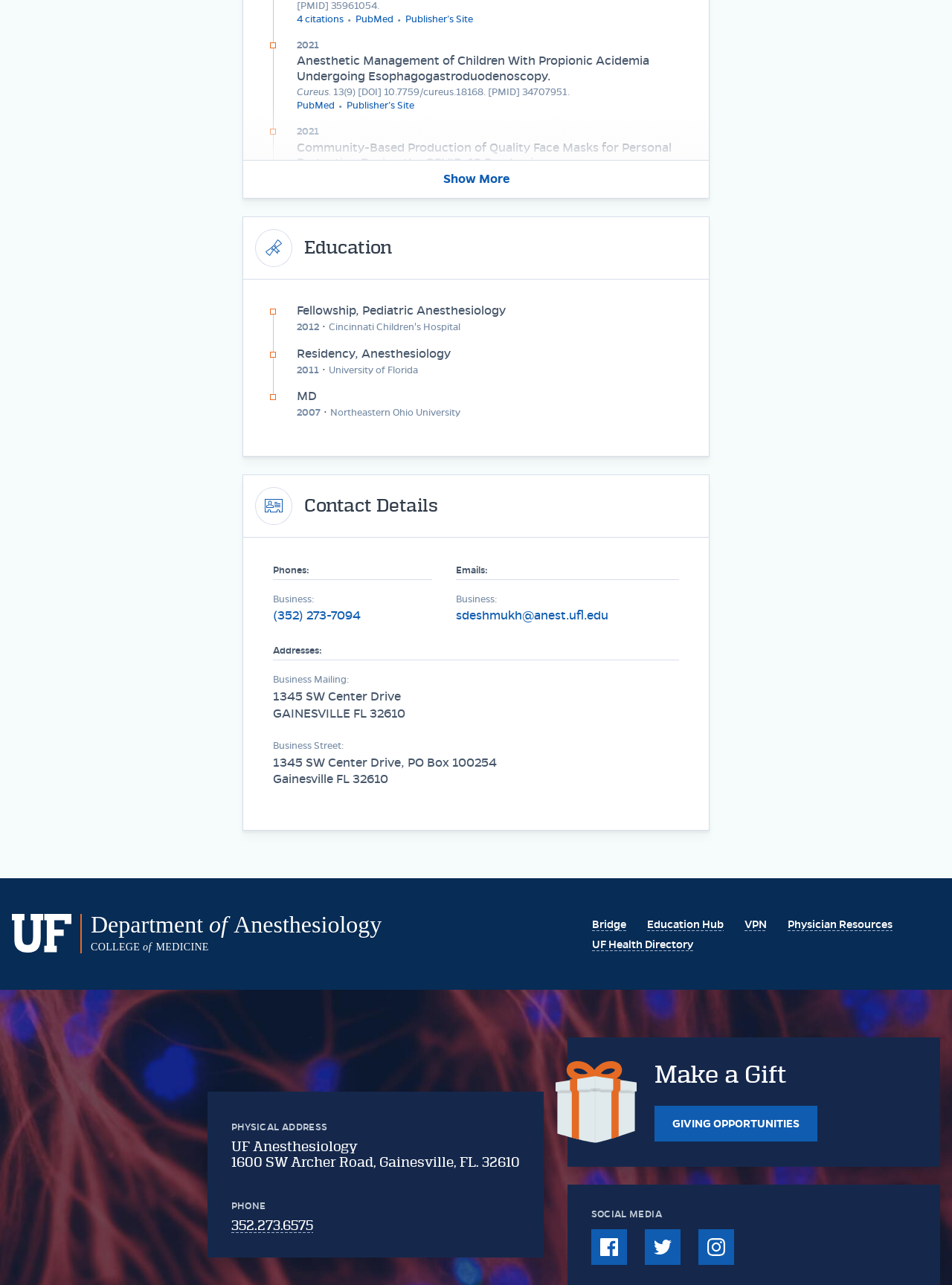How many citations does the second article have?
Please answer the question as detailed as possible based on the image.

The second article's citation count can be found by looking at the link 'PubMed' located below the article title, which is a link element with bounding box coordinates [0.312, 0.078, 0.352, 0.087]. Since there is no citation count mentioned, it can be inferred that the article has 0 citations.